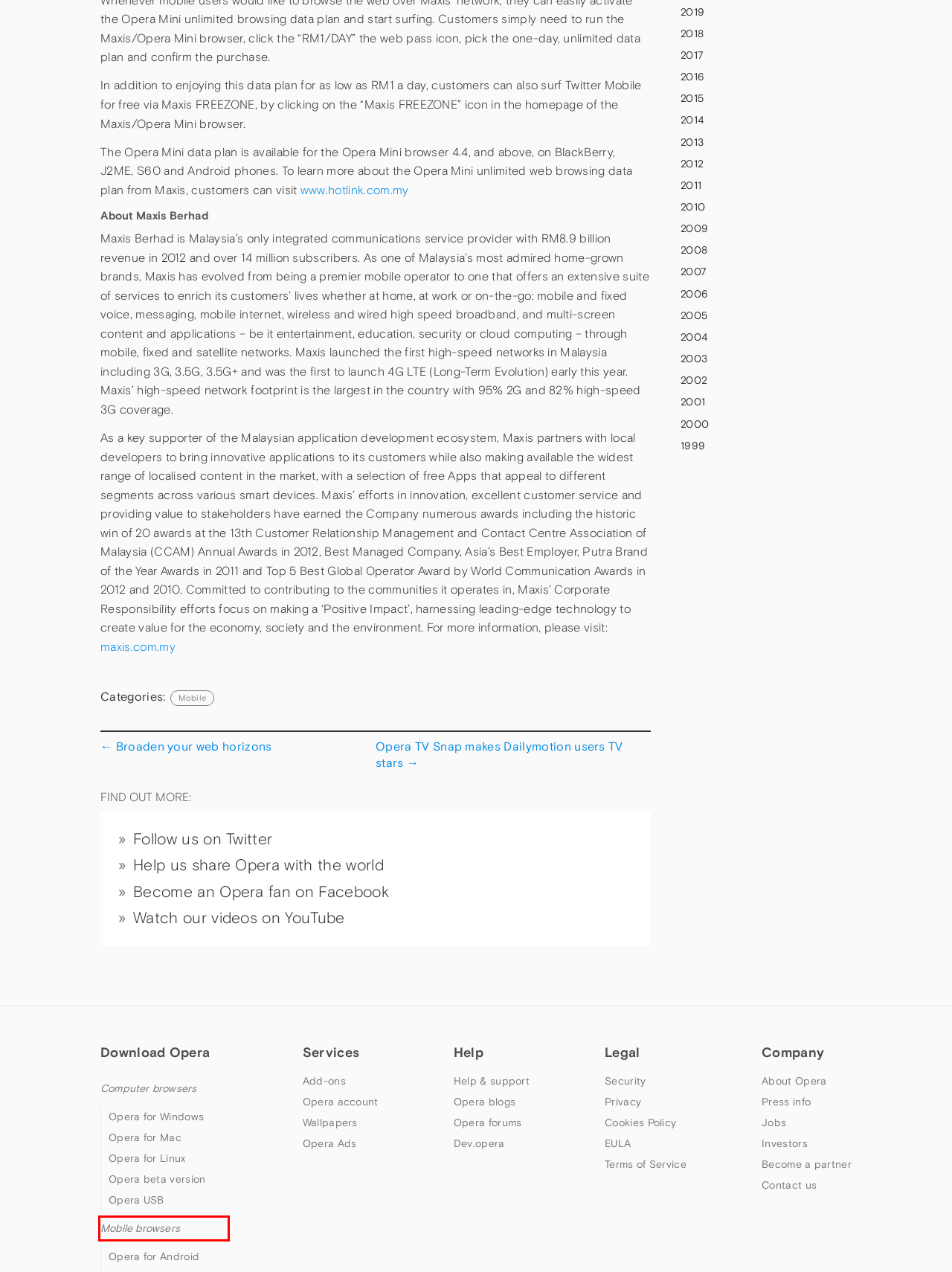You are given a screenshot of a webpage with a red rectangle bounding box around an element. Choose the best webpage description that matches the page after clicking the element in the bounding box. Here are the candidates:
A. Download more images and videos with the updated Opera Mini for Android - Opera Newsroom
B. 2017 - Opera Newsroom
C. The Opera Blog - News | Opera
D. Mobile ad market in Brazil quadruples in one year - Opera Newsroom
E. 2014 - Opera Newsroom
F. 2003 - Opera Newsroom
G. 2016 - Opera Newsroom
H. Maxis: Postpaid Plan, Home Internet, 5G Phone and More | Telco Company Malaysia

D